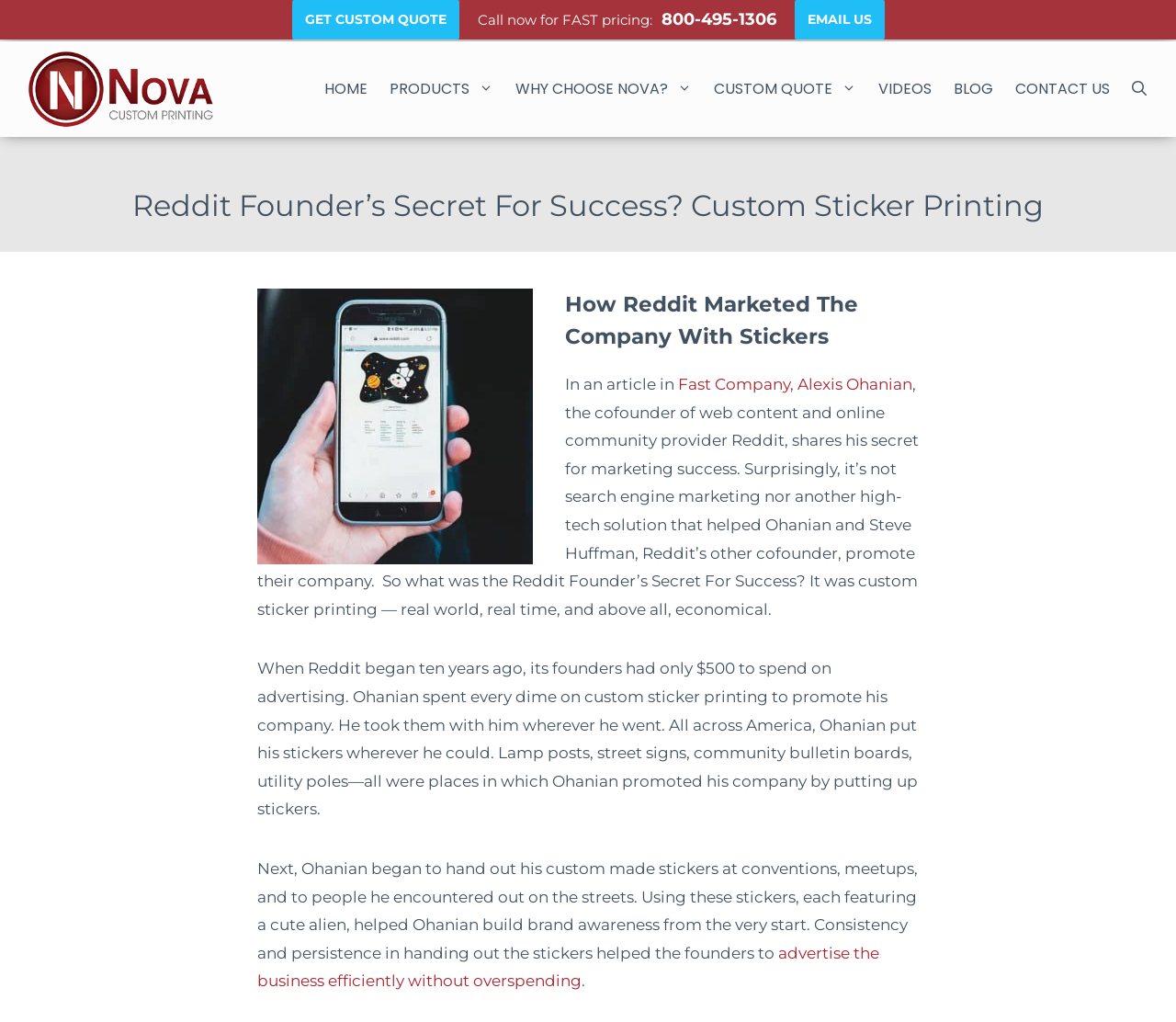Given the element description "Compostable / Biodegradable" in the screenshot, predict the bounding box coordinates of that UI element.

[0.75, 0.277, 1.0, 0.325]